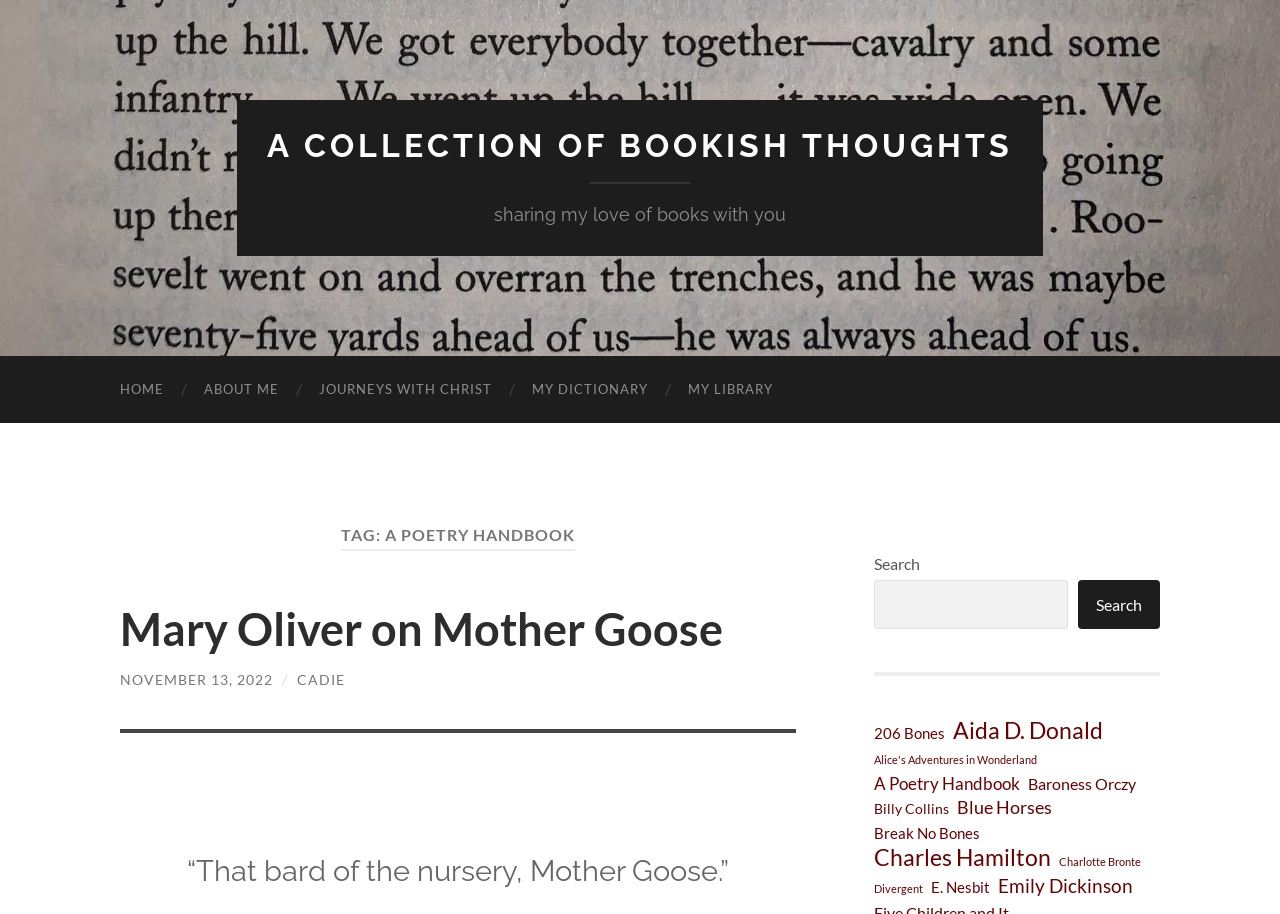Determine the bounding box coordinates for the HTML element described here: "Alice's Adventures in Wonderland".

[0.683, 0.819, 0.81, 0.845]